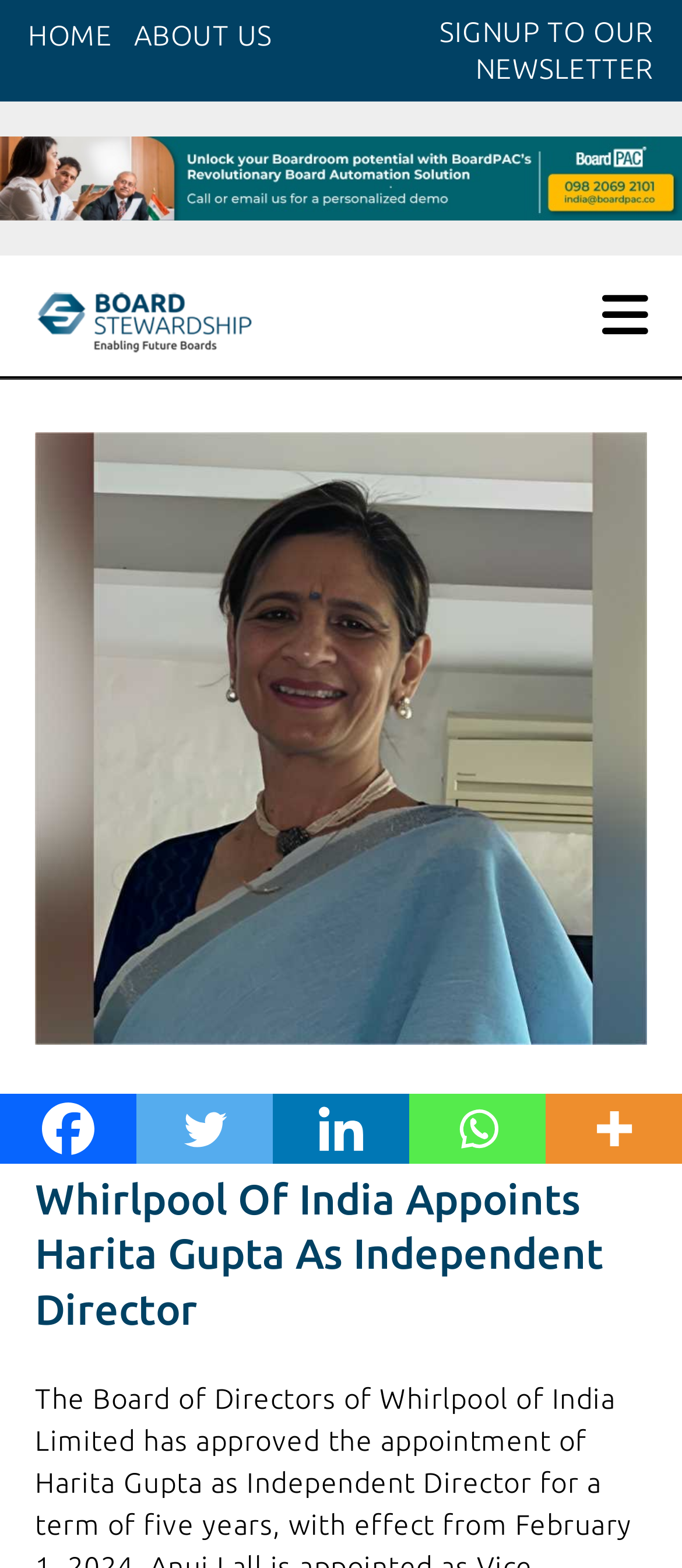Determine the bounding box coordinates of the UI element that matches the following description: "title="More"". The coordinates should be four float numbers between 0 and 1 in the format [left, top, right, bottom].

[0.8, 0.698, 1.0, 0.742]